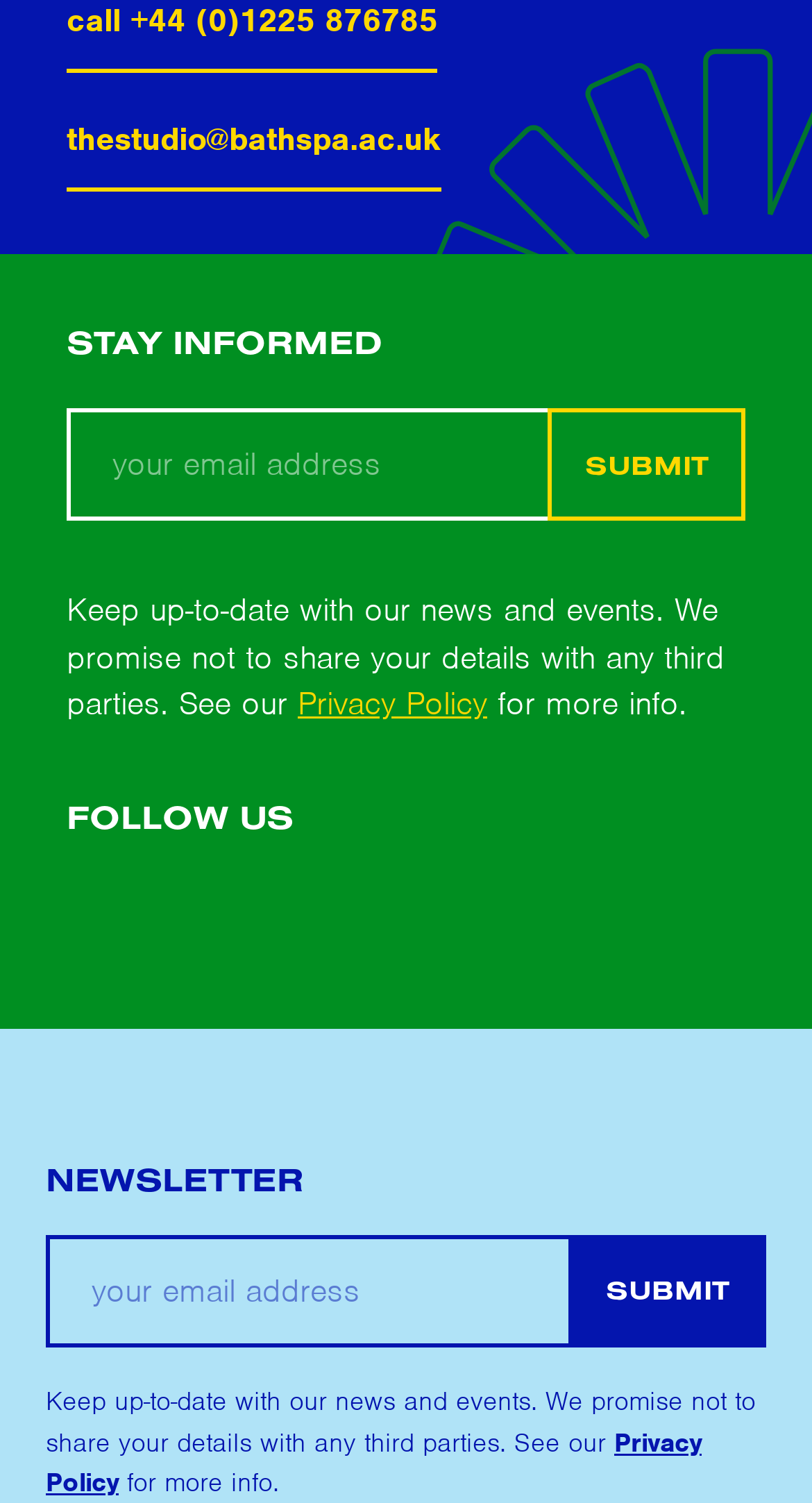What is the alternative way to get more information about privacy?
Could you please answer the question thoroughly and with as much detail as possible?

The webpage mentions 'See our Privacy Policy for more info' in the text surrounding the email input fields, indicating that the Privacy Policy page can be referred to for more information about the website's privacy practices.